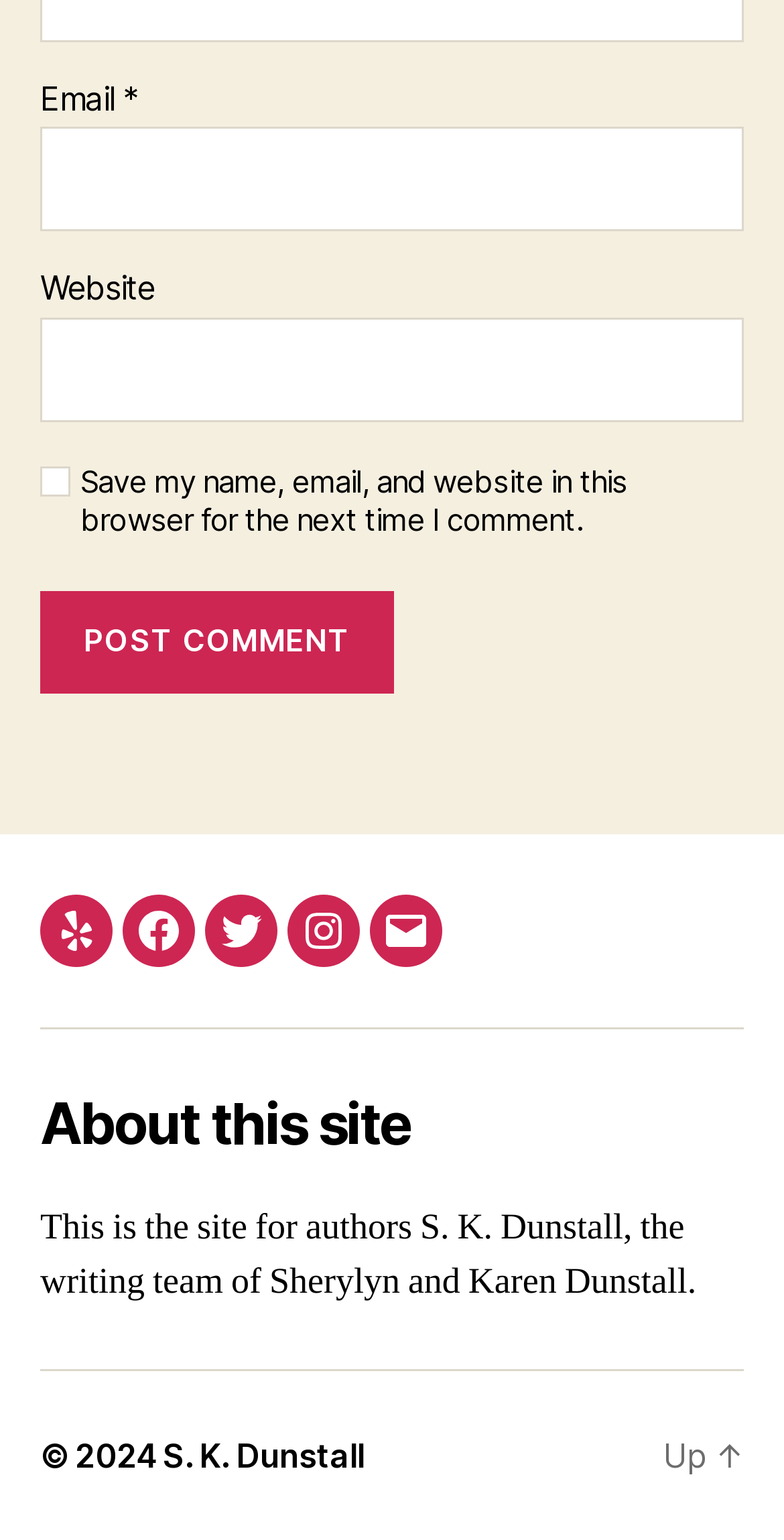Please provide a brief answer to the following inquiry using a single word or phrase:
What is the function of the 'Post Comment' button?

Submit comment